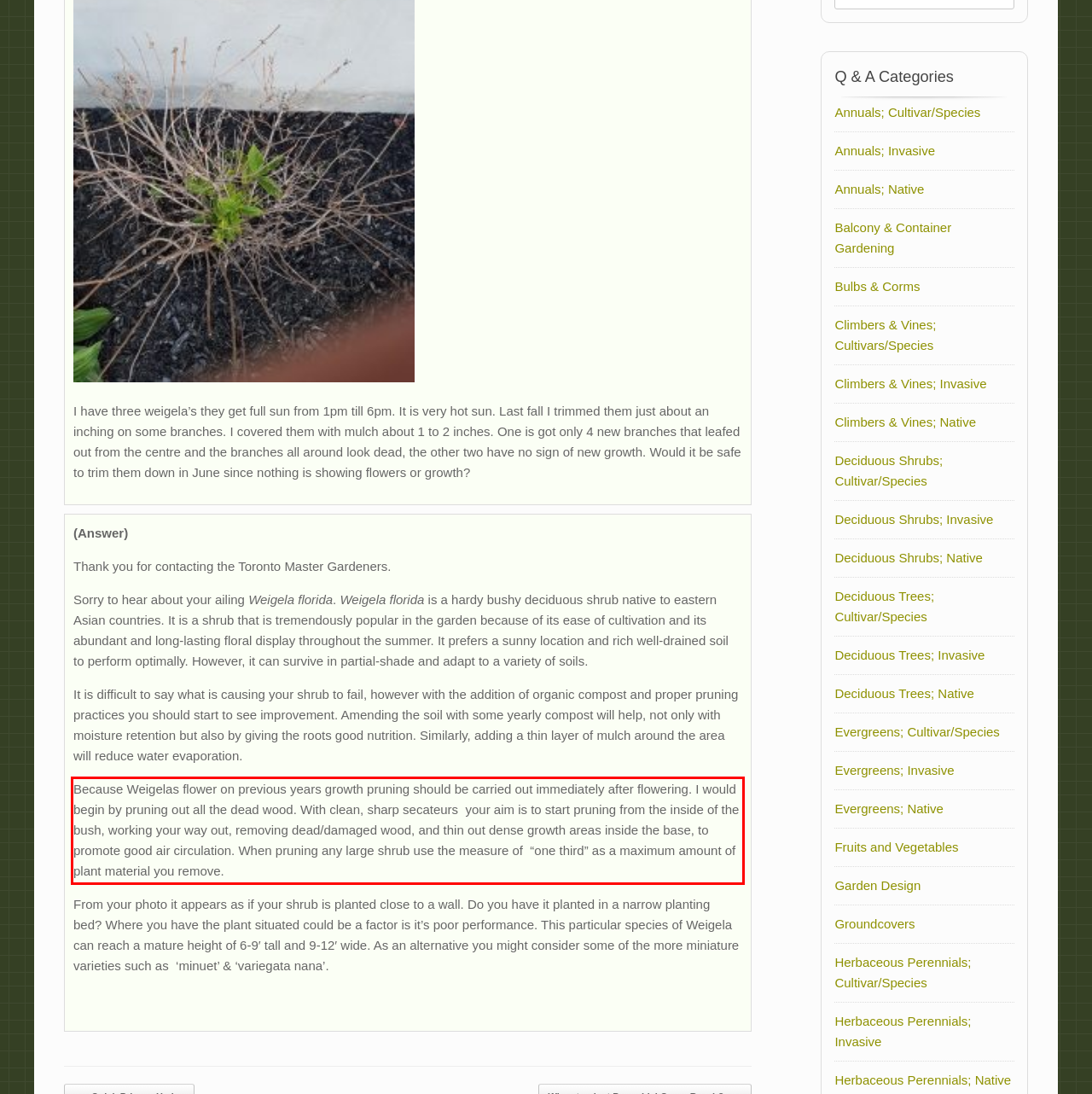Using the provided webpage screenshot, recognize the text content in the area marked by the red bounding box.

Because Weigelas flower on previous years growth pruning should be carried out immediately after flowering. I would begin by pruning out all the dead wood. With clean, sharp secateurs your aim is to start pruning from the inside of the bush, working your way out, removing dead/damaged wood, and thin out dense growth areas inside the base, to promote good air circulation. When pruning any large shrub use the measure of “one third” as a maximum amount of plant material you remove.